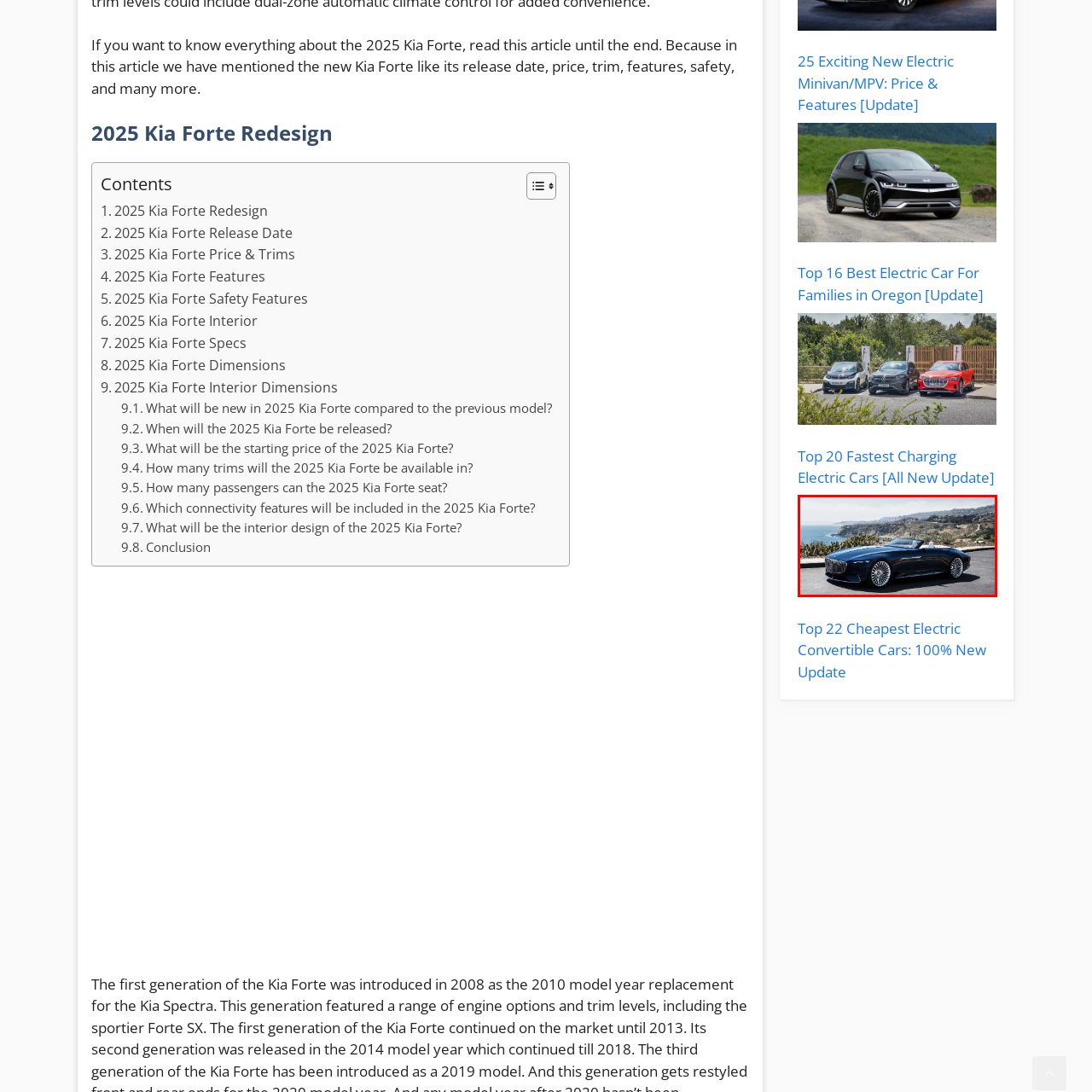Describe all the elements and activities occurring in the red-outlined area of the image extensively.

The image depicts a sleek, luxury convertible car parked along a scenic coastal road. The vehicle is finished in a striking deep blue color that glimmers in the sunlight, showcasing its elegant contours and aerodynamic design. Its large, intricately designed alloy wheels add a touch of sophistication, while the backdrop features a stunning view of rolling hills and the ocean in the distance. This setting emphasizes the car's status as a high-end model and captures the essence of luxury driving experiences. The combination of natural beauty and automotive excellence makes for a visually compelling scene.